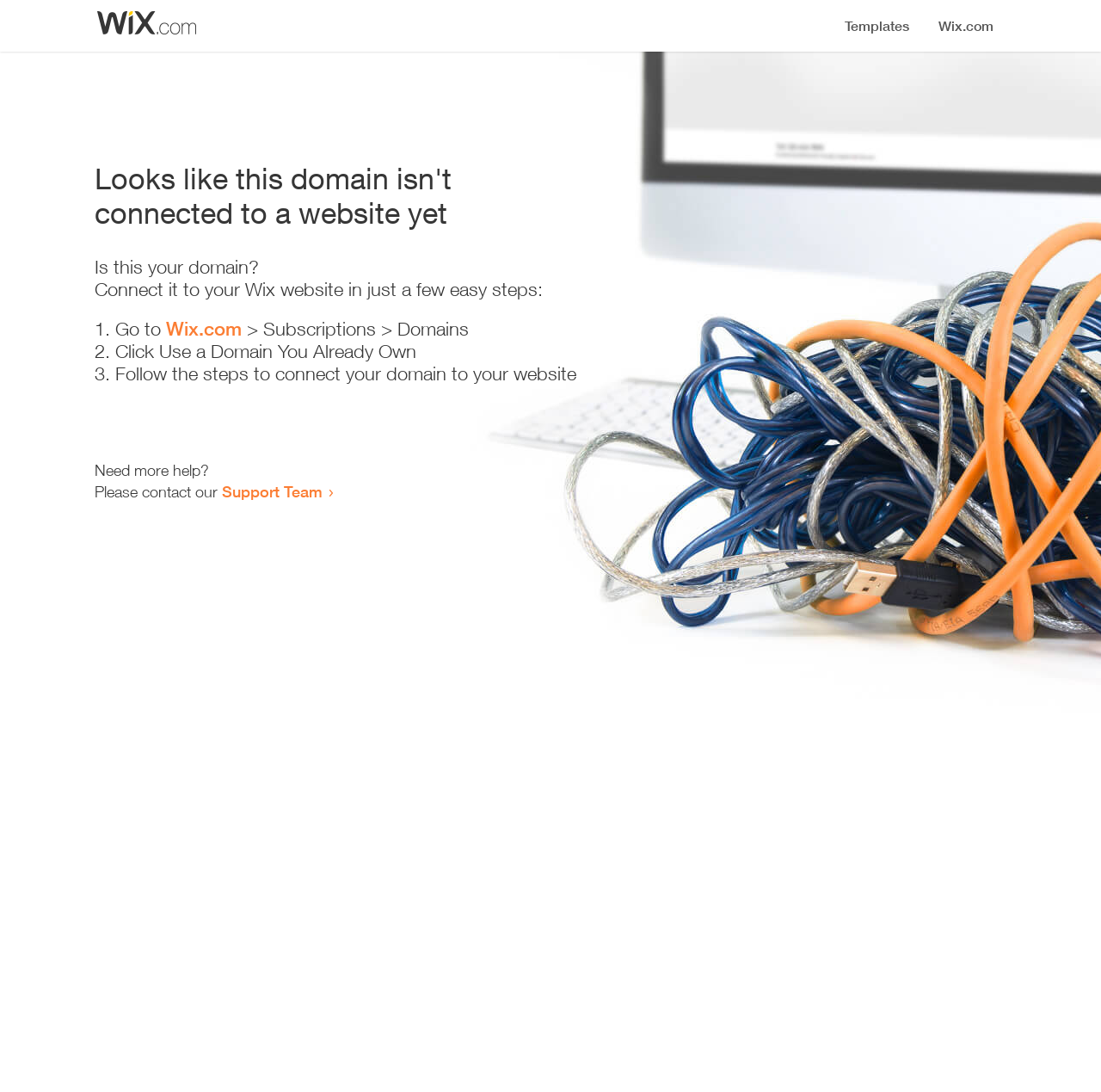Give the bounding box coordinates for this UI element: "Wix.com". The coordinates should be four float numbers between 0 and 1, arranged as [left, top, right, bottom].

[0.151, 0.291, 0.22, 0.311]